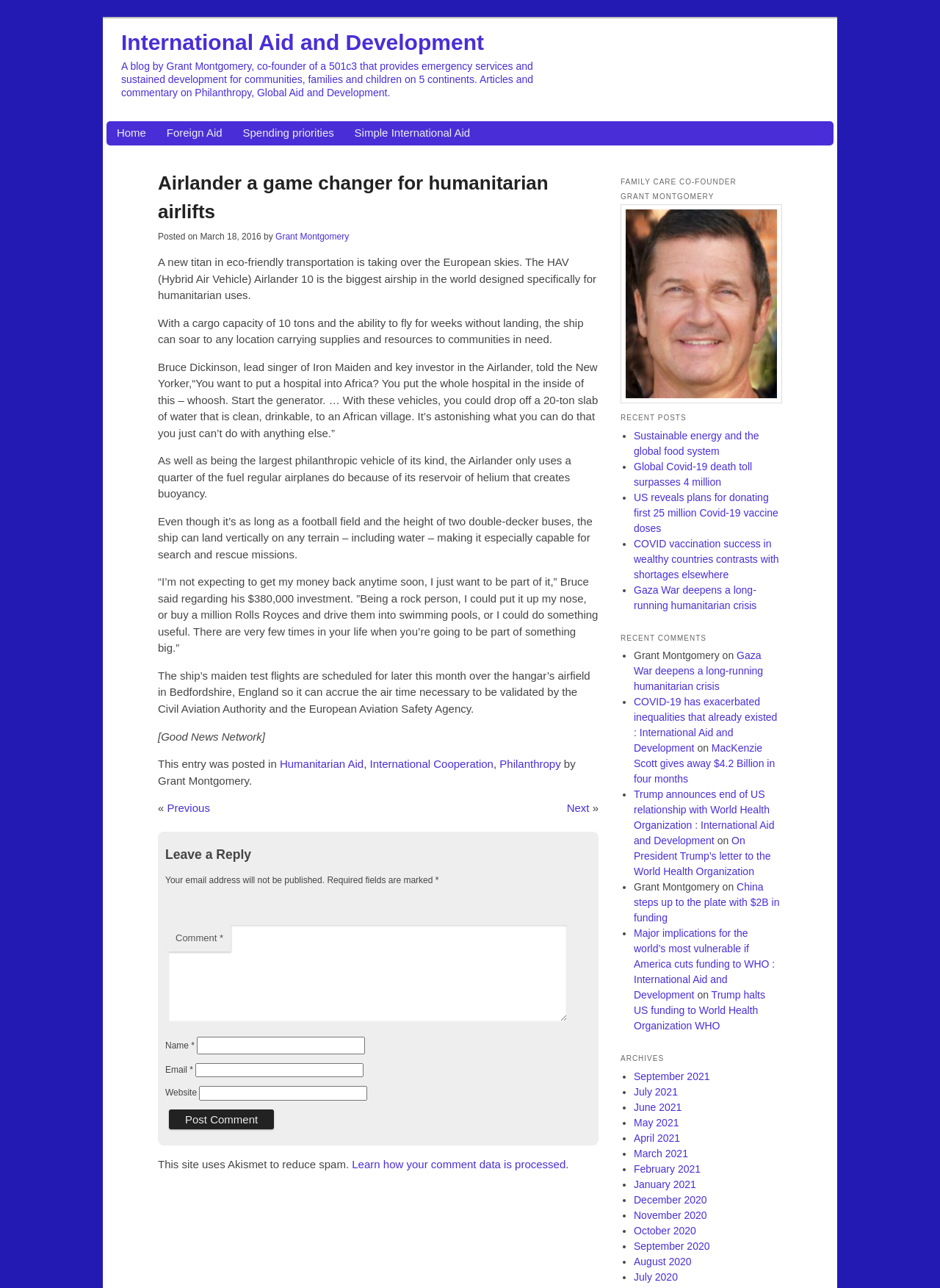Please give a concise answer to this question using a single word or phrase: 
How much did Bruce Dickinson invest in the Airlander?

$380,000